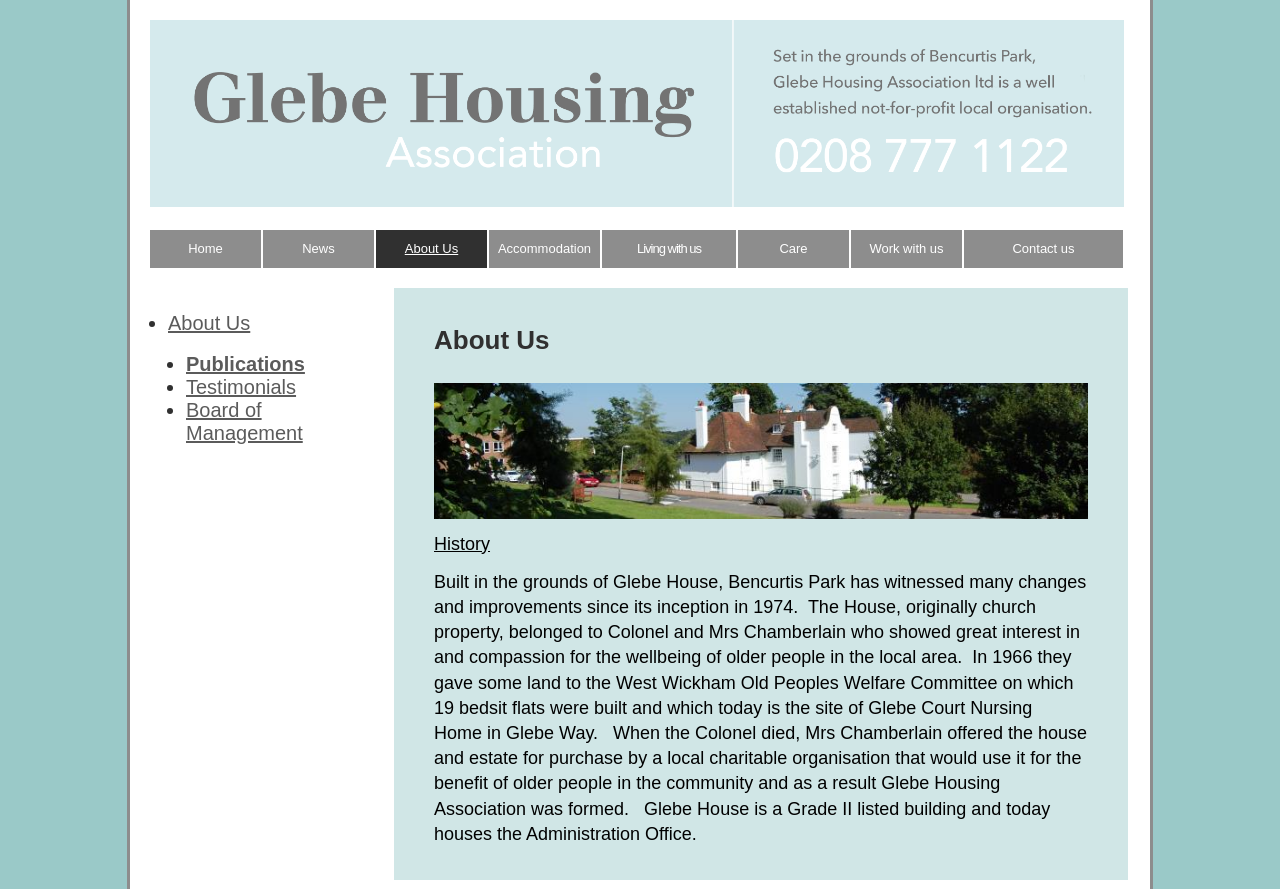Offer a meticulous caption that includes all visible features of the webpage.

The webpage is about Glebe Housing Association, specifically its "About Us" section. At the top, there is a navigation menu with links to "Home", "News", "About Us", "Accommodation", "Living with us", "Care", "Work with us", and "Contact us". Below the navigation menu, there is a prominent image with a link to "Glebe Court Nursing Home".

On the left side, there is a list of links, including "About Us", "Publications", "Testimonials", and "Board of Management", each preceded by a bullet point. The main content area has a heading "About Us" followed by an image with the caption "DSC_0198". Below the image, there is a section with the title "History" that provides a detailed text about the history of Glebe Housing Association, including its formation and the story of Glebe House, a Grade II listed building.